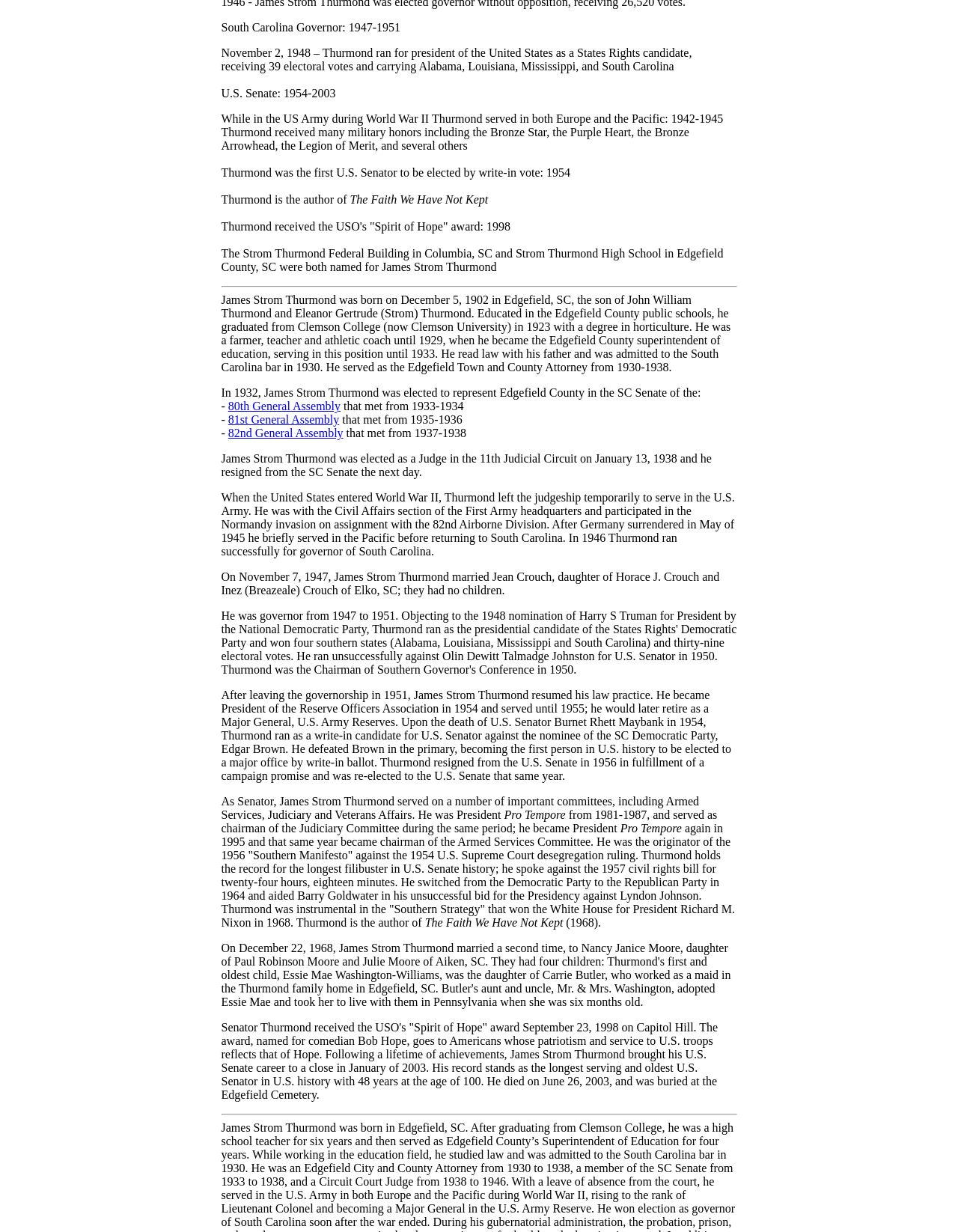Please find the bounding box coordinates (top-left x, top-left y, bottom-right x, bottom-right y) in the screenshot for the UI element described as follows: Twitter

None